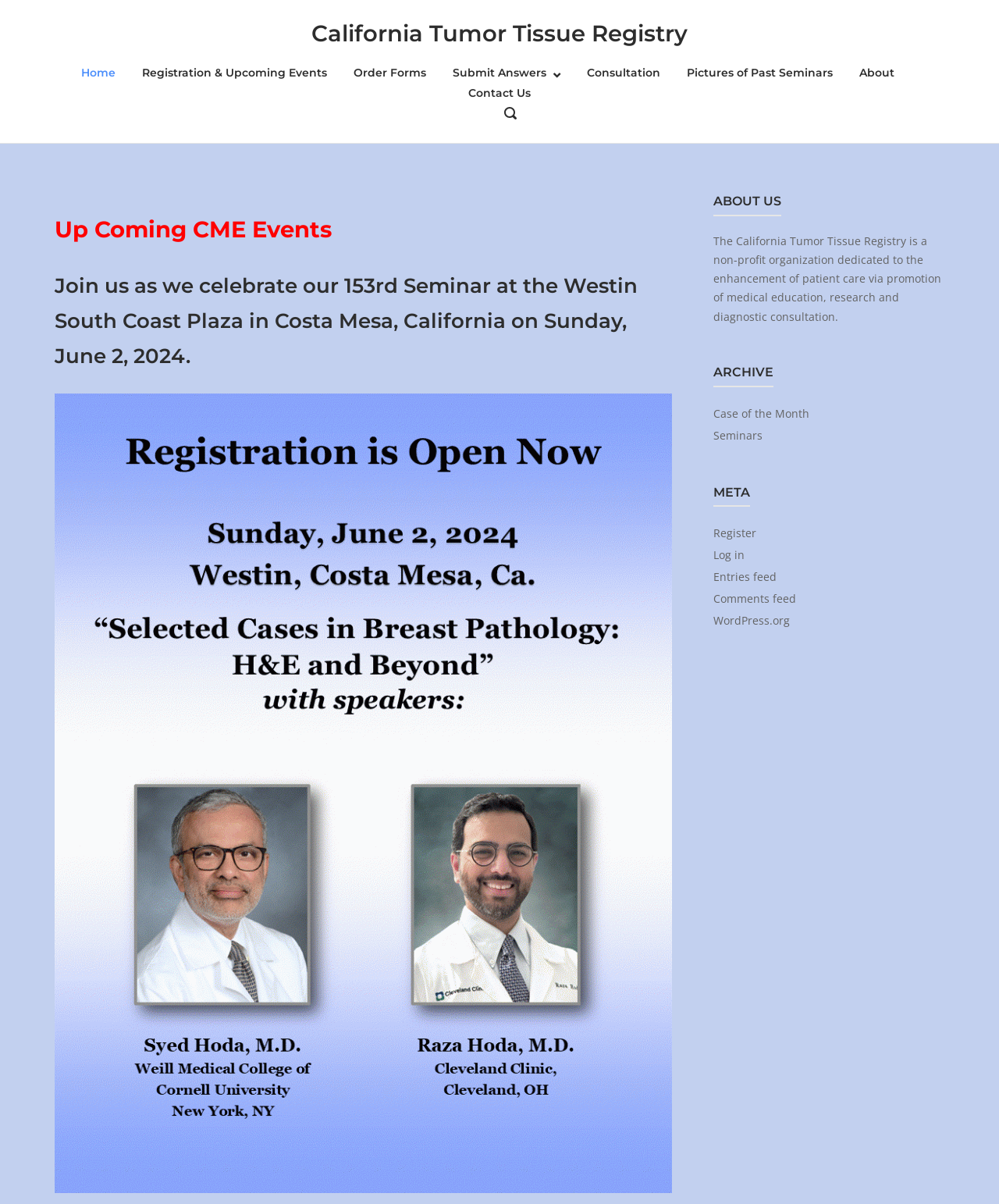Please indicate the bounding box coordinates of the element's region to be clicked to achieve the instruction: "view pictures of past seminars". Provide the coordinates as four float numbers between 0 and 1, i.e., [left, top, right, bottom].

[0.688, 0.054, 0.834, 0.066]